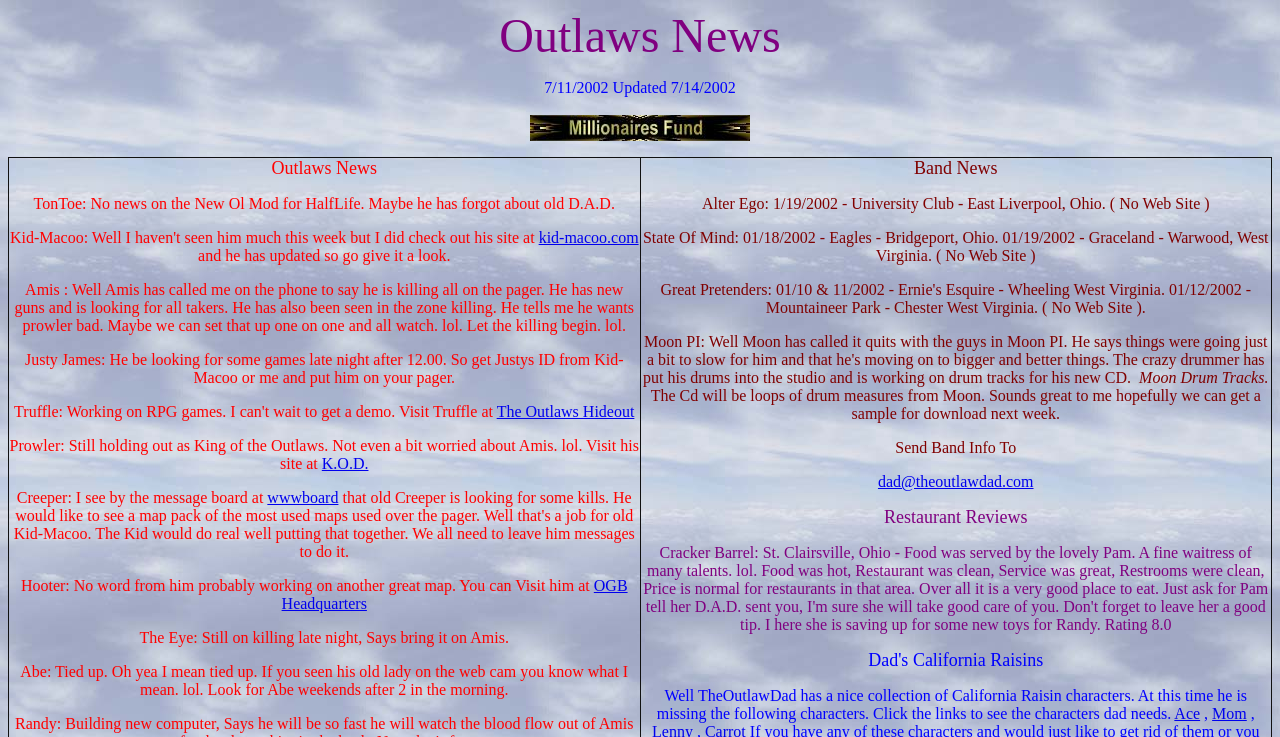Please provide a short answer using a single word or phrase for the question:
How many links are present in the webpage?

9